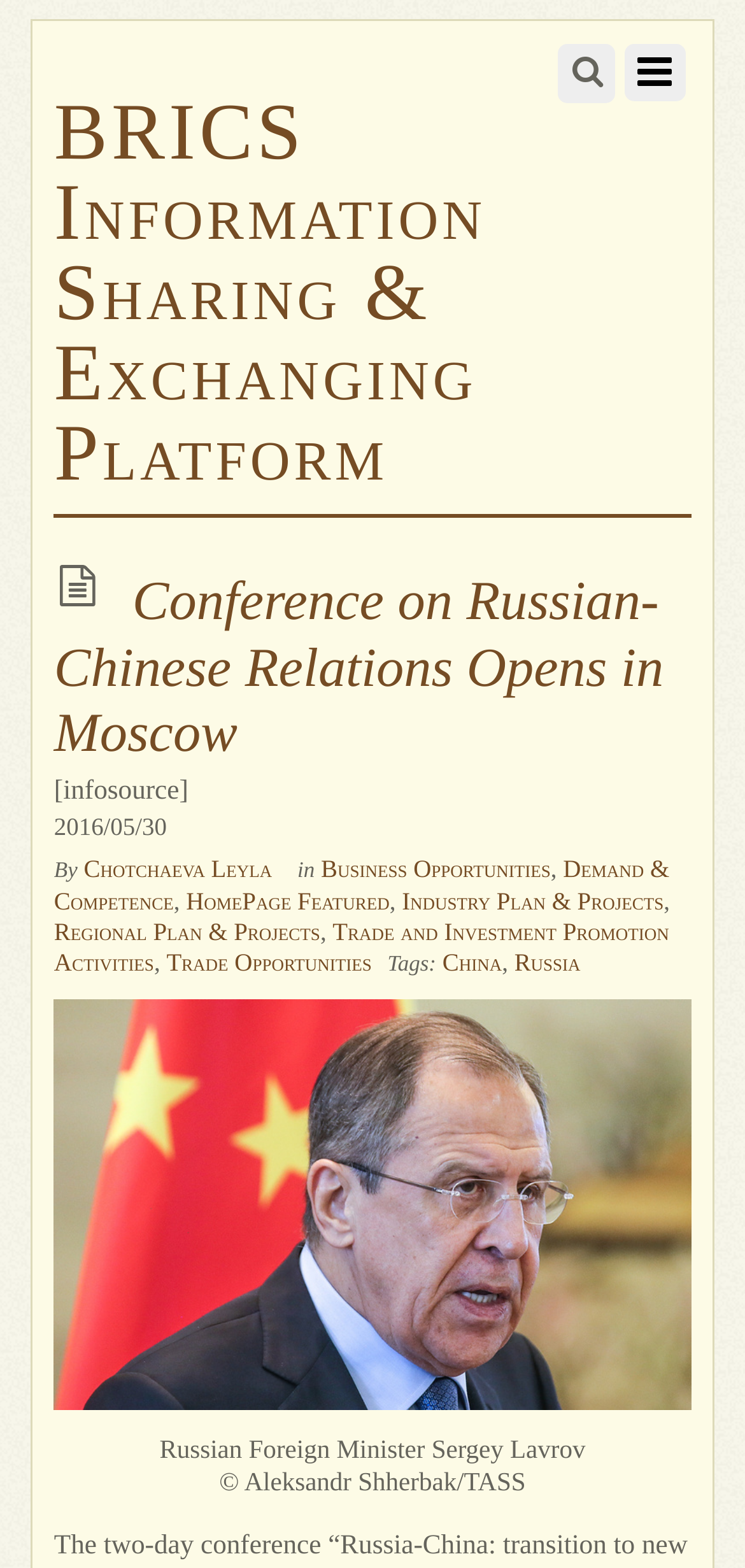What is the caption of the figure?
Provide a fully detailed and comprehensive answer to the question.

I found the caption of the figure by looking at the figcaption element, which contains the text 'Russian Foreign Minister Sergey Lavrov © Aleksandr Shherbak/TASS'. This element is located below the image.